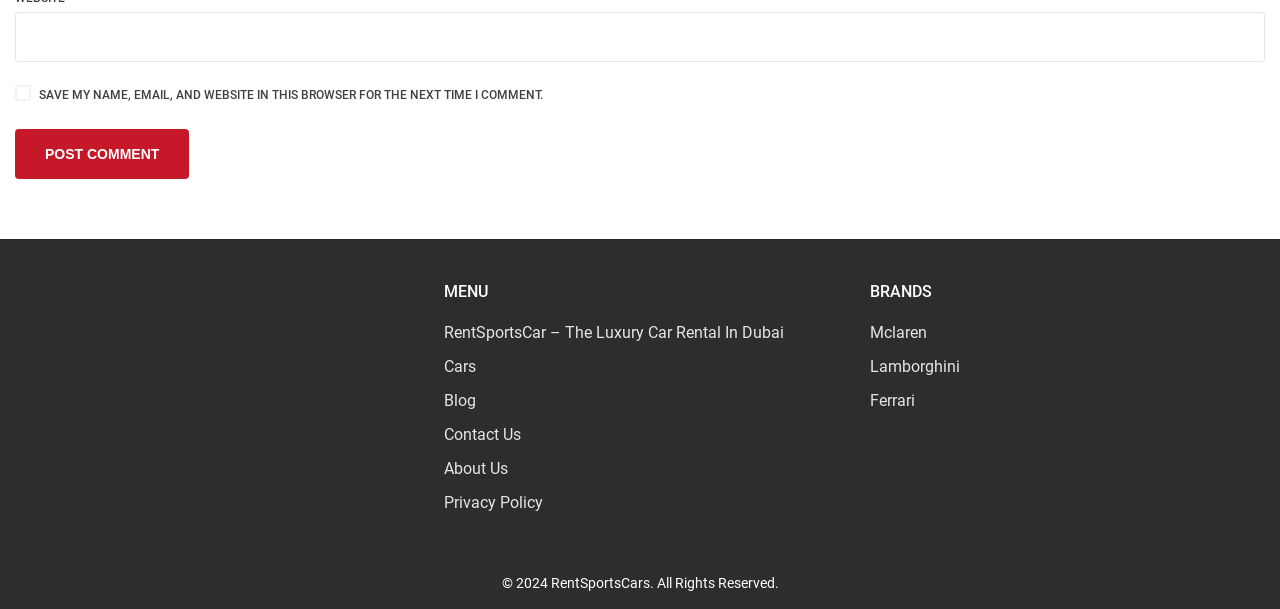Locate the bounding box of the UI element with the following description: "5 Best Weight Loss".

None